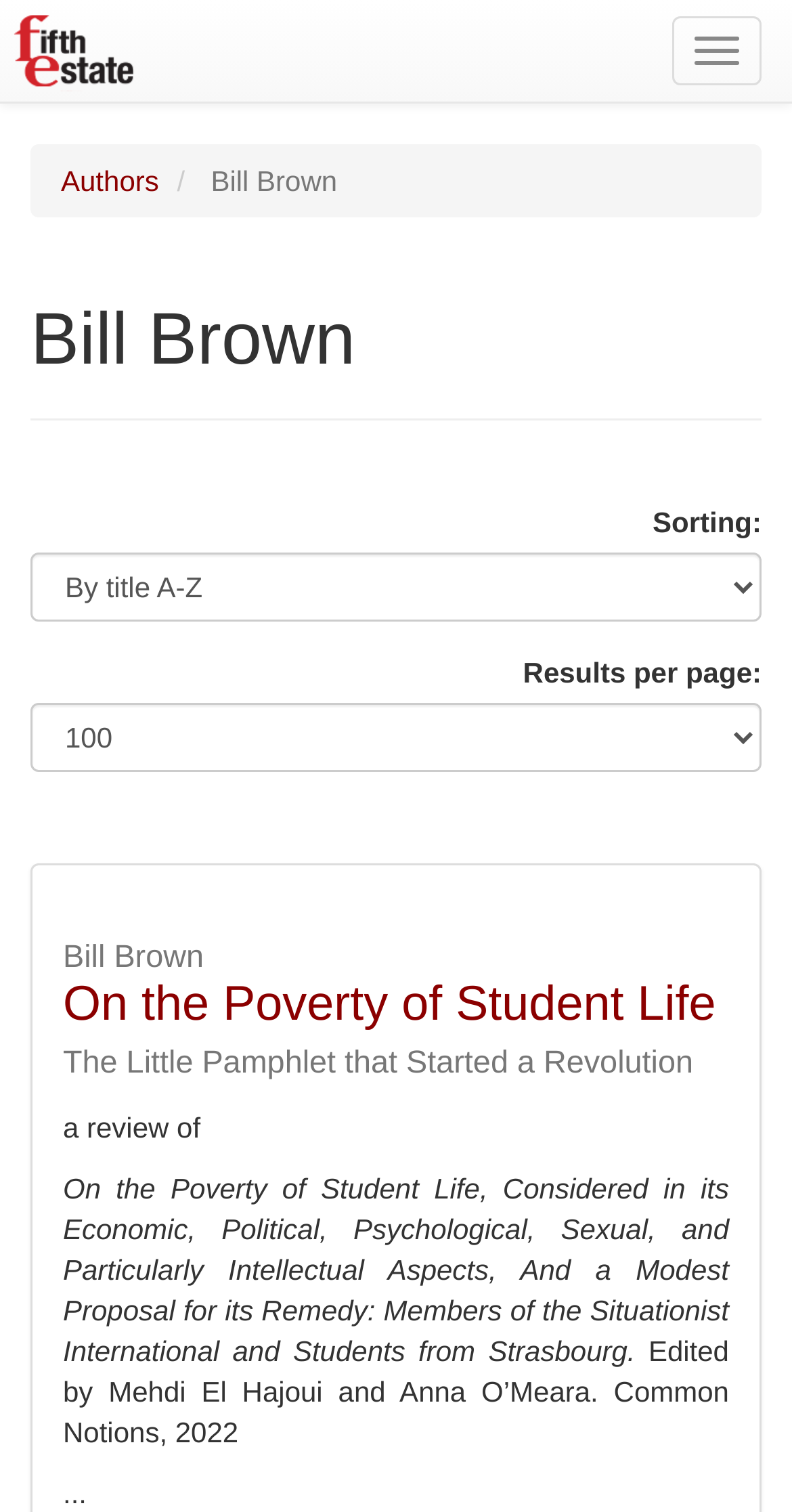Show the bounding box coordinates for the HTML element as described: "Authors".

[0.077, 0.109, 0.201, 0.13]